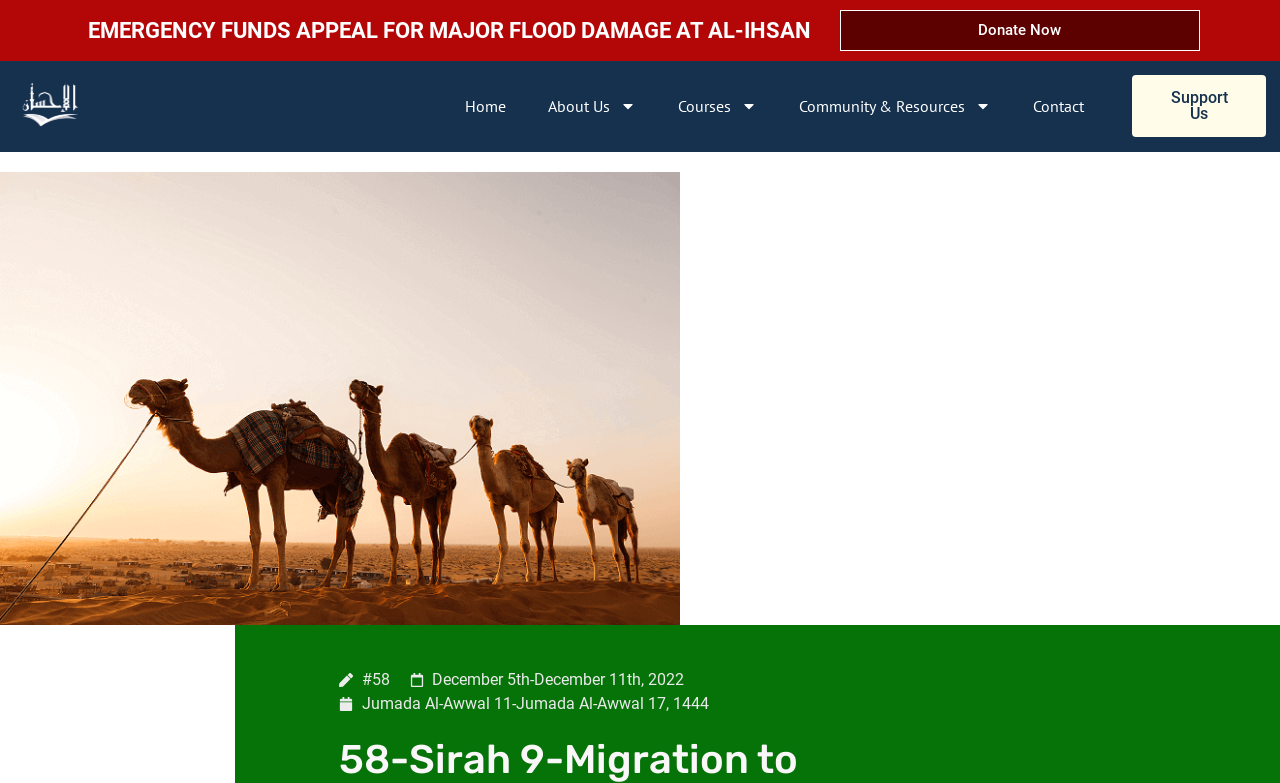Please identify the primary heading of the webpage and give its text content.

58-Sirah 9-Migration to Abyssinia